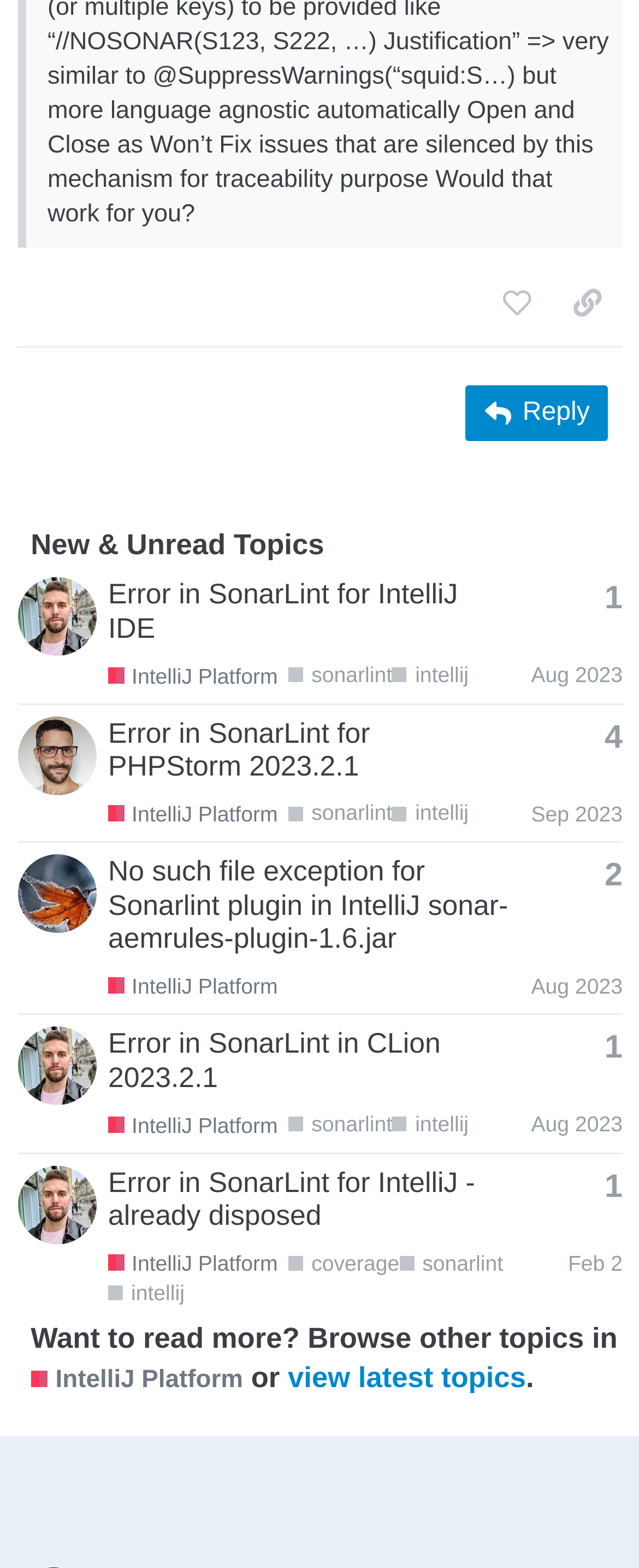How many replies does the first topic have? Analyze the screenshot and reply with just one word or a short phrase.

1